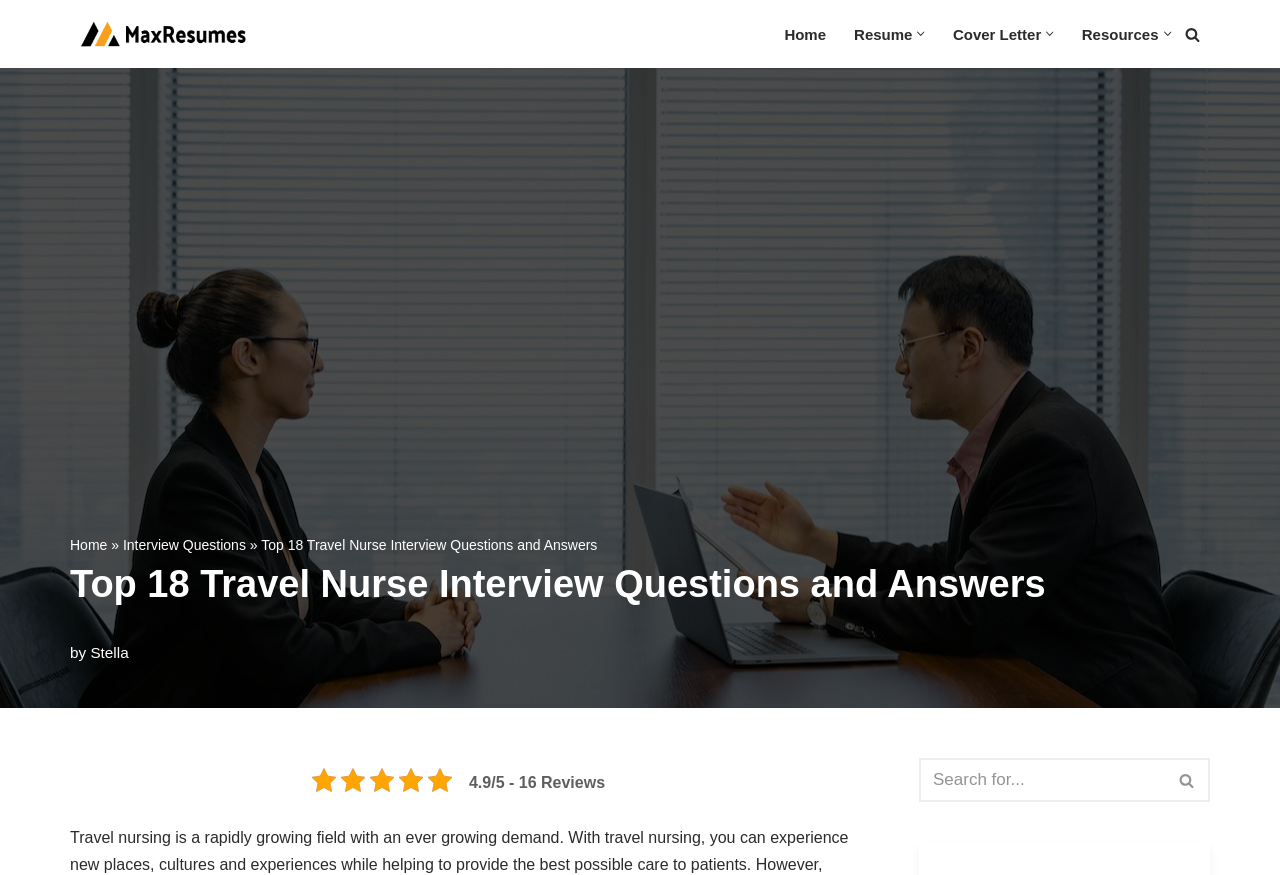Please identify the bounding box coordinates of the element I should click to complete this instruction: 'Click on the '1 John' link'. The coordinates should be given as four float numbers between 0 and 1, like this: [left, top, right, bottom].

None